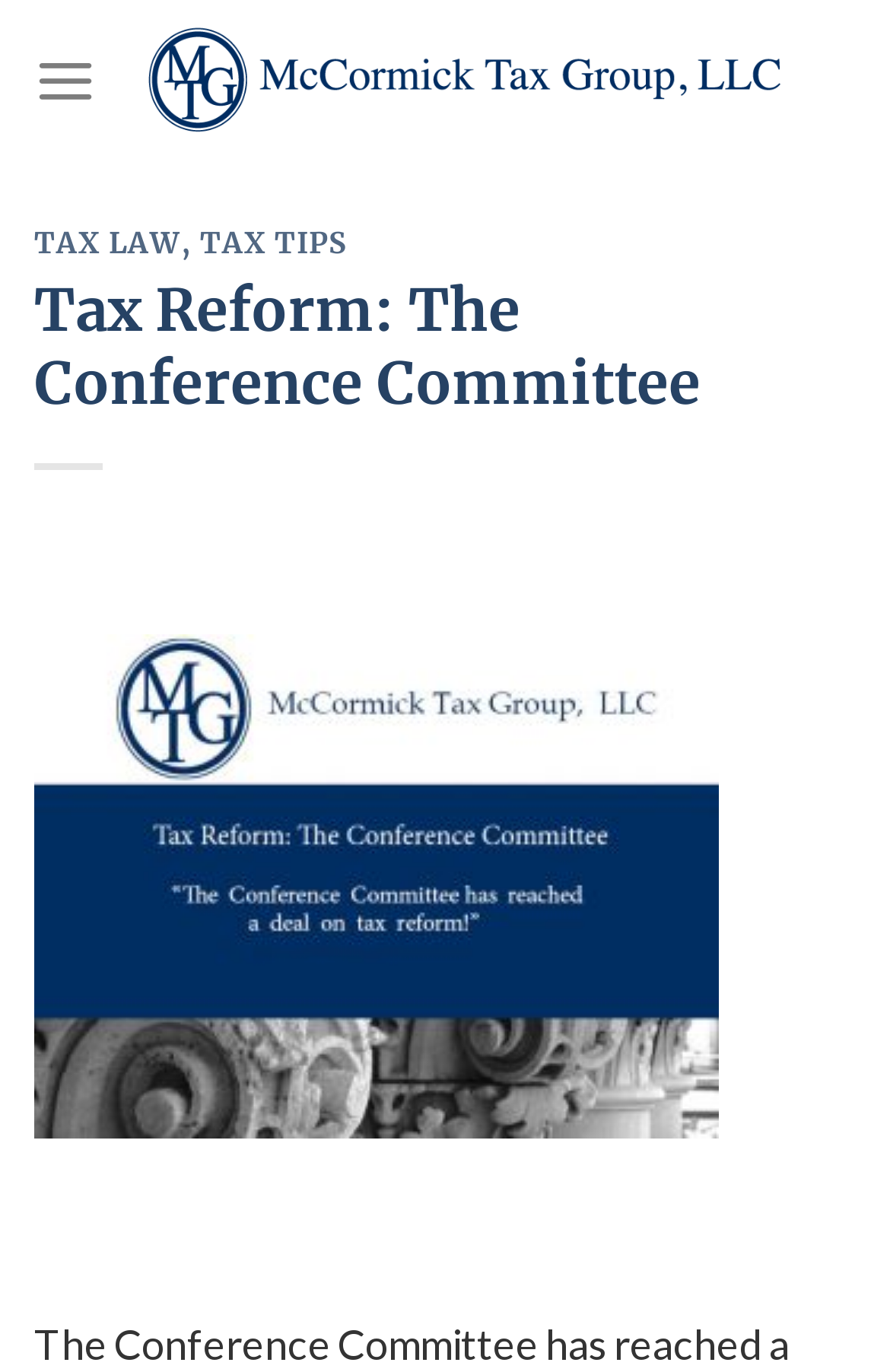Is the menu expanded?
Provide a comprehensive and detailed answer to the question.

The menu is not expanded because the 'expanded' property of the link element with text 'Menu' is set to False.